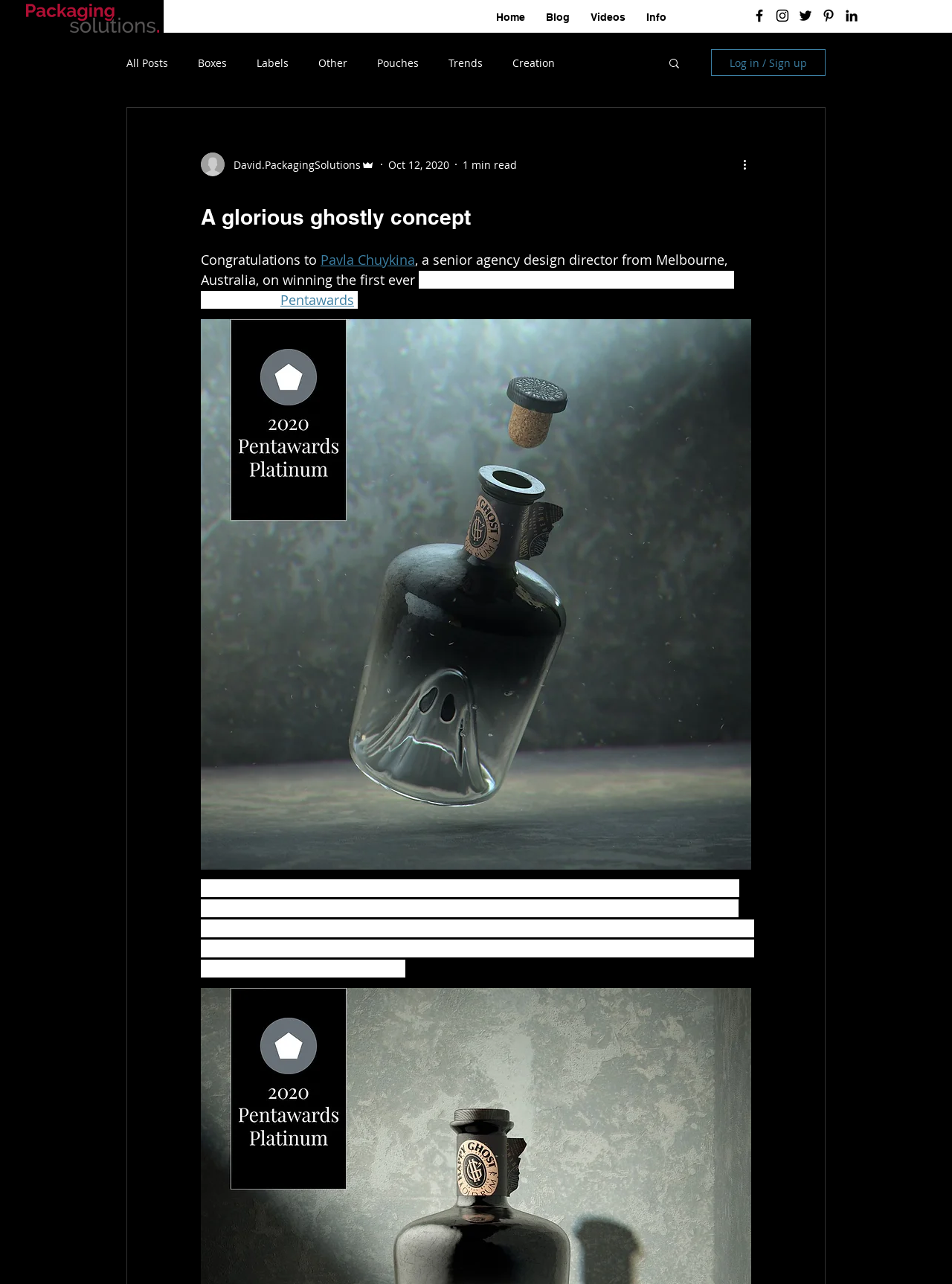Determine the bounding box coordinates for the area you should click to complete the following instruction: "Log in or Sign up".

[0.747, 0.038, 0.867, 0.059]